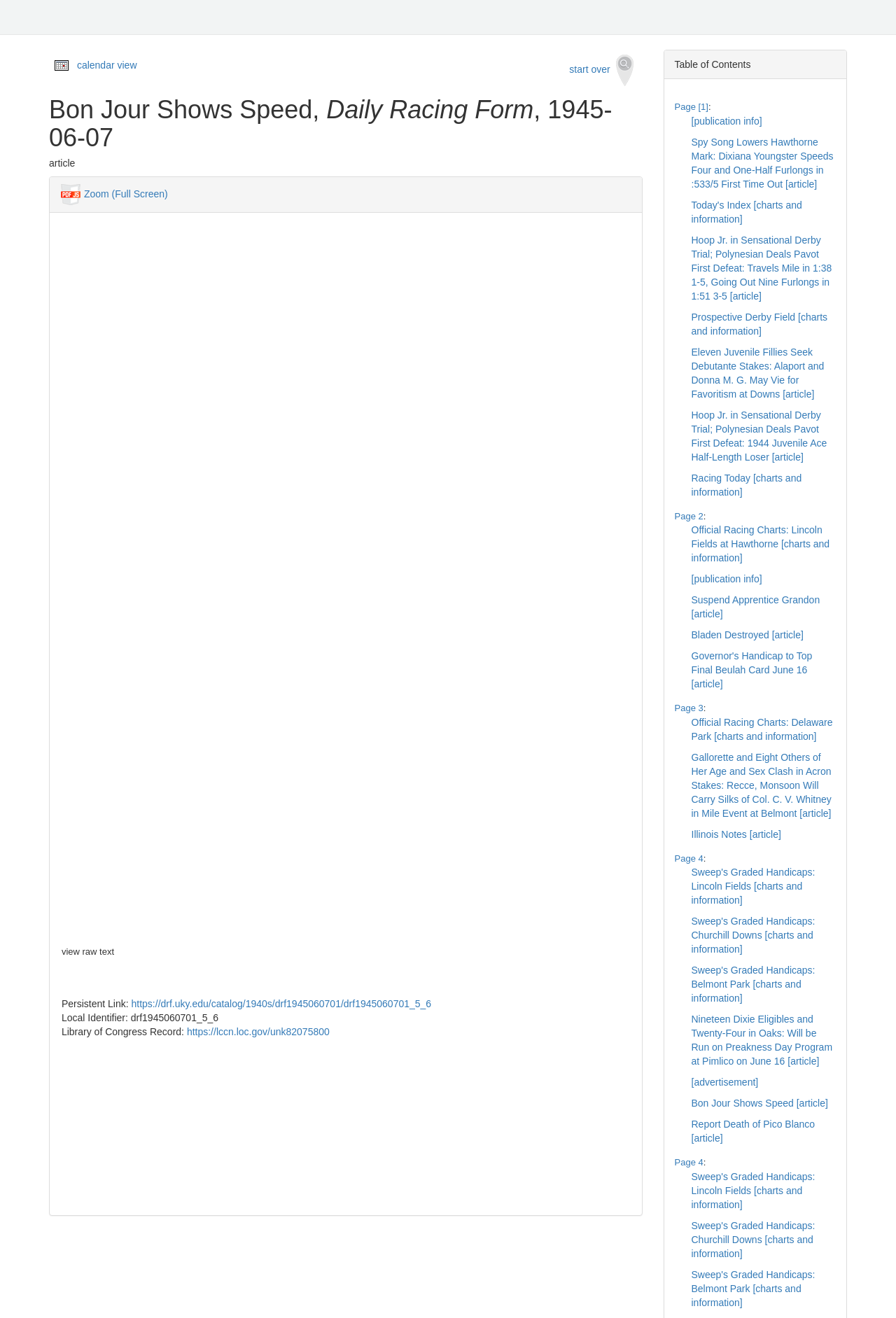Find the bounding box coordinates for the HTML element described in this sentence: "Bladen Destroyed [article]". Provide the coordinates as four float numbers between 0 and 1, in the format [left, top, right, bottom].

[0.771, 0.477, 0.897, 0.486]